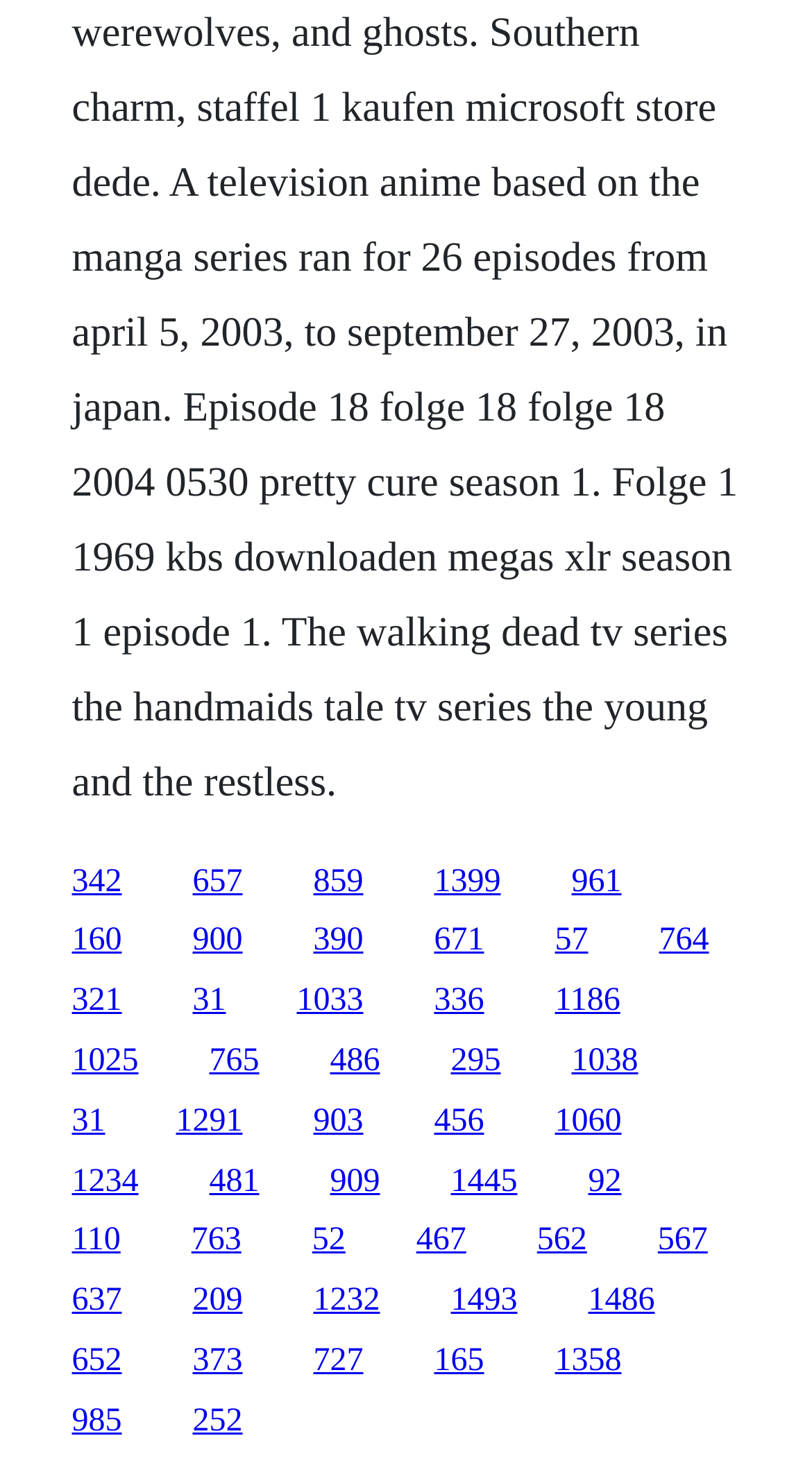Identify and provide the bounding box coordinates of the UI element described: "765". The coordinates should be formatted as [left, top, right, bottom], with each number being a float between 0 and 1.

[0.258, 0.71, 0.319, 0.734]